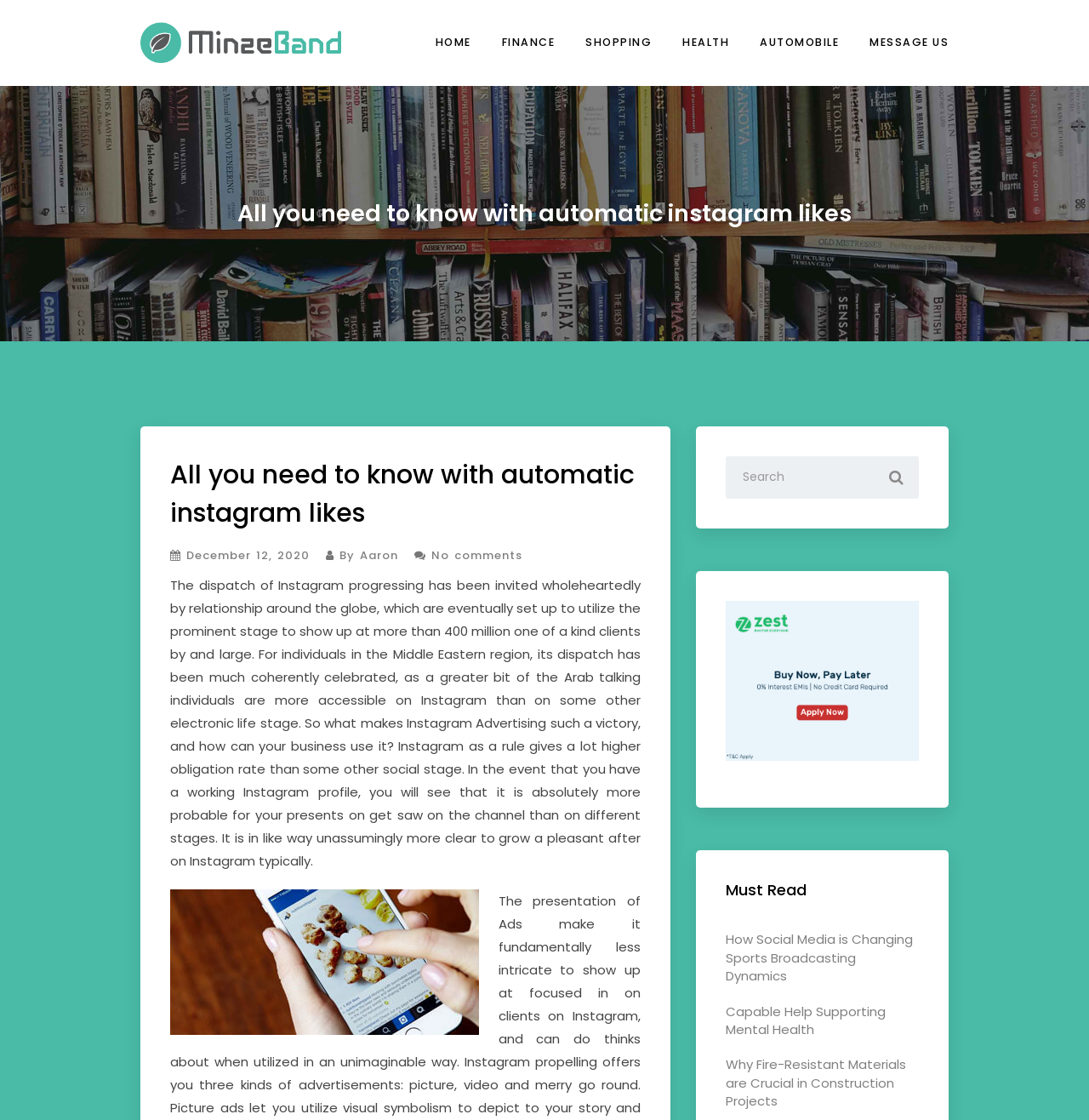Show the bounding box coordinates for the HTML element described as: "name="s" placeholder="Search"".

[0.667, 0.407, 0.844, 0.445]